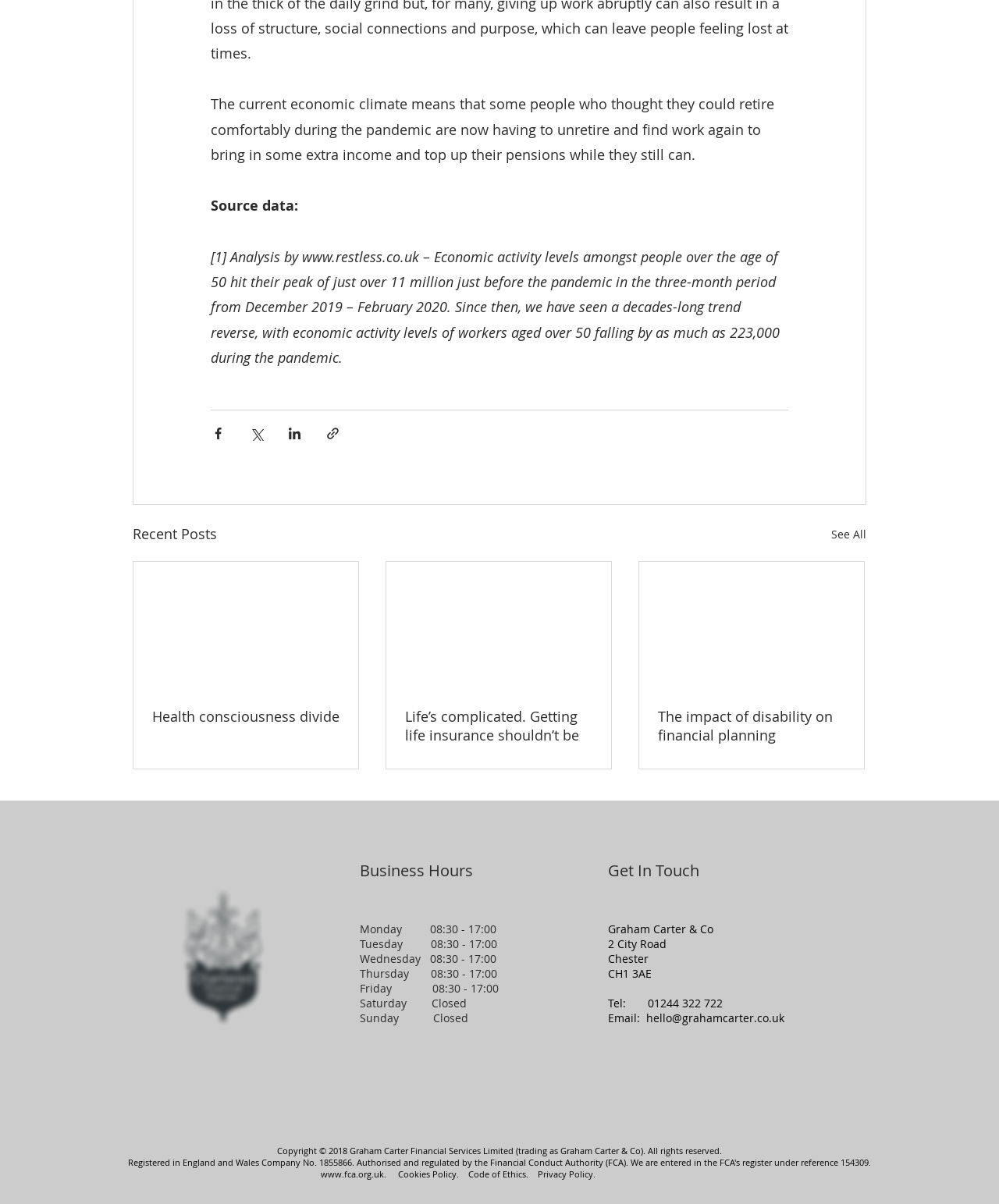Find the bounding box of the web element that fits this description: "Health consciousness divide".

[0.134, 0.466, 0.359, 0.638]